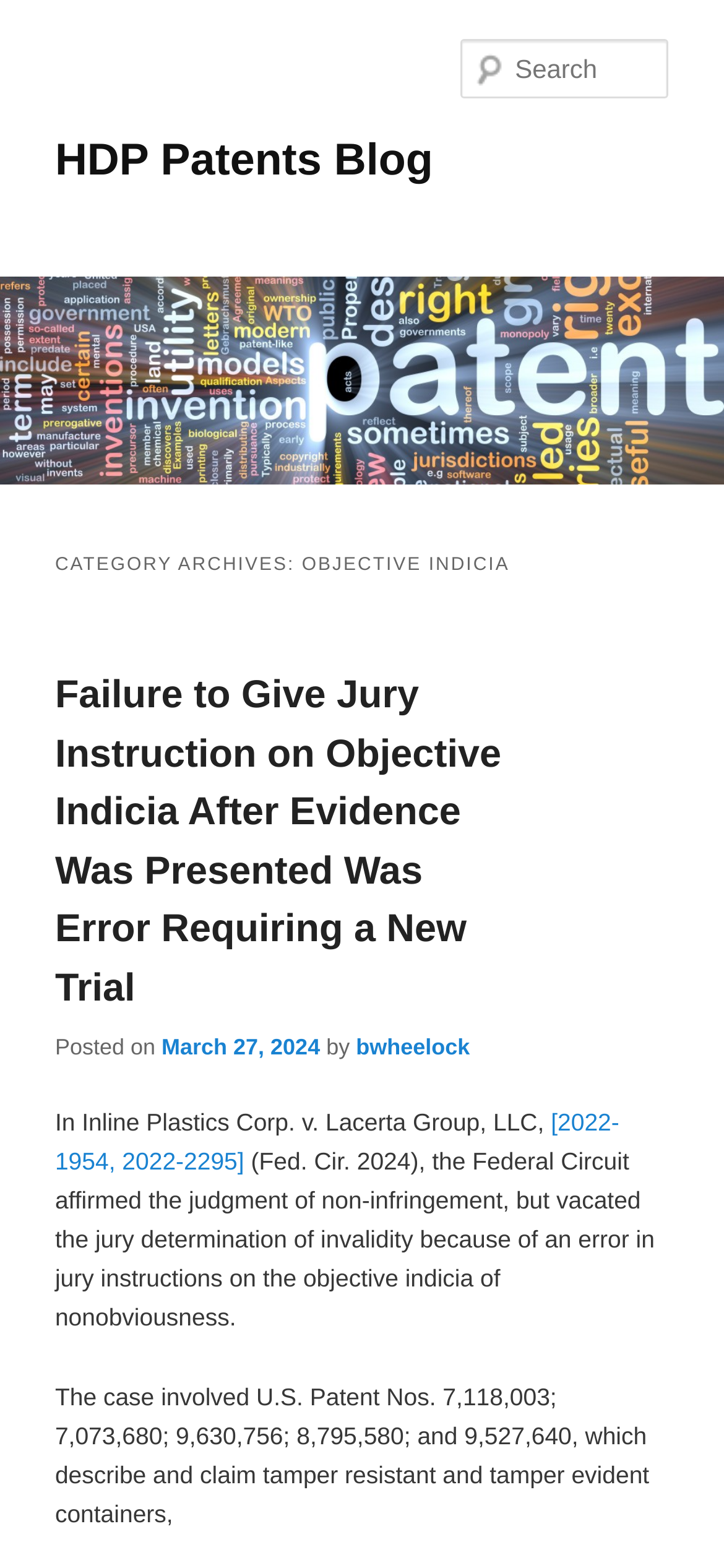Answer the following in one word or a short phrase: 
What is the title of the latest article?

Failure to Give Jury Instruction on Objective Indicia After Evidence Was Presented Was Error Requiring a New Trial